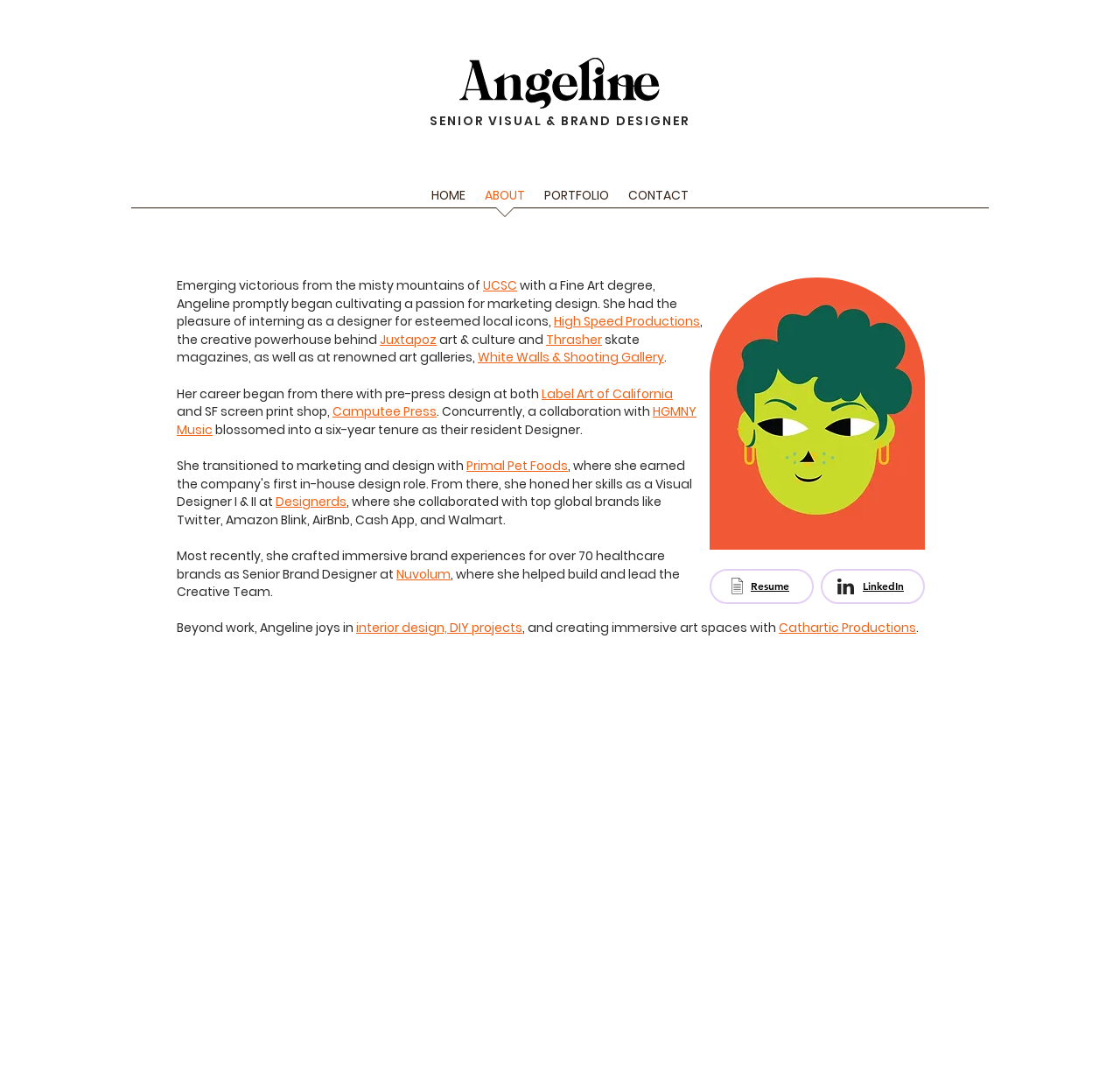Find the bounding box coordinates for the area that should be clicked to accomplish the instruction: "Click on the 'HOME' link".

[0.377, 0.169, 0.424, 0.202]